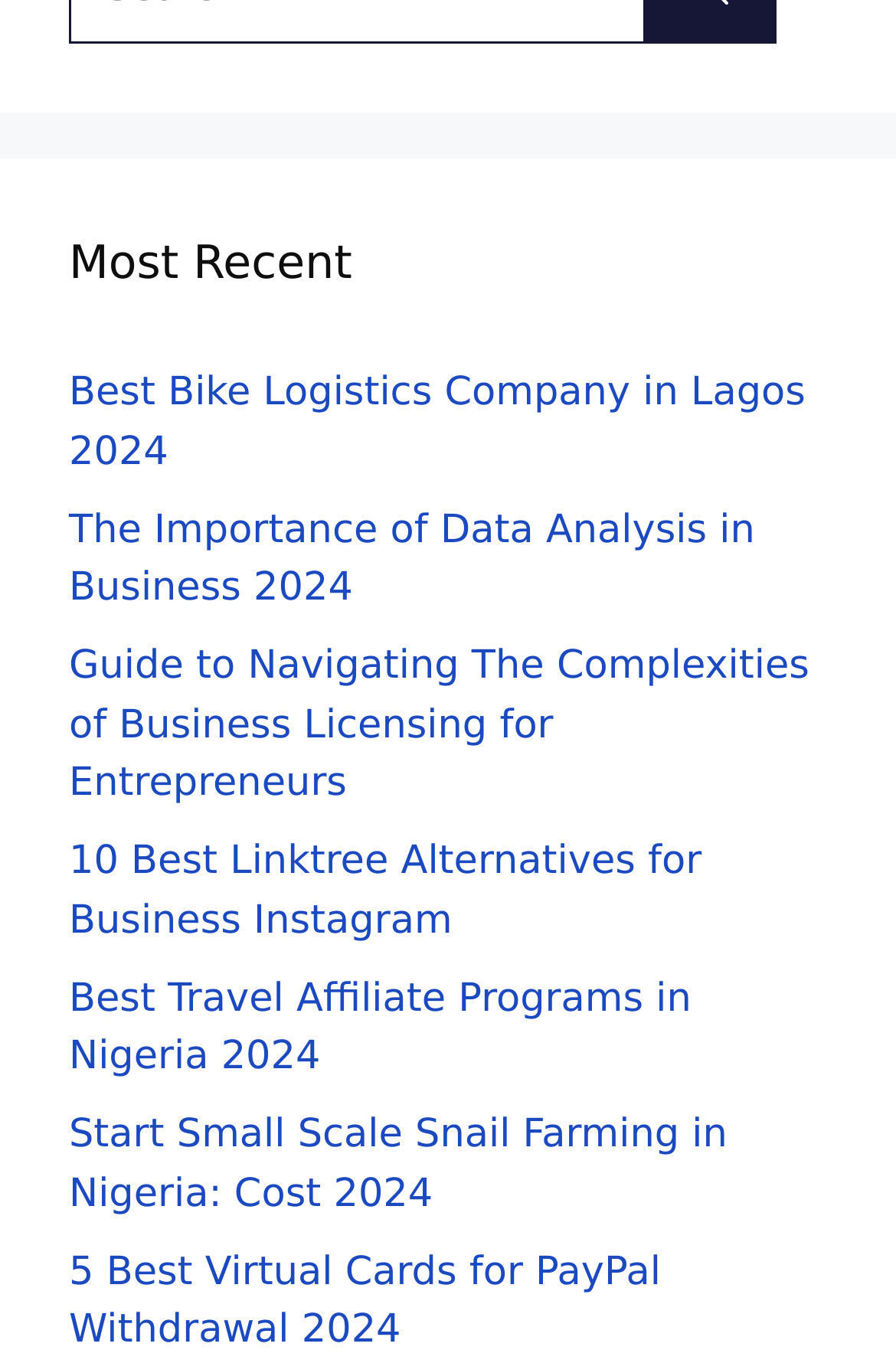Using details from the image, please answer the following question comprehensively:
What is the topic of the third article?

The third article is titled 'Guide to Navigating The Complexities of Business Licensing for Entrepreneurs', which indicates that its topic is business licensing.